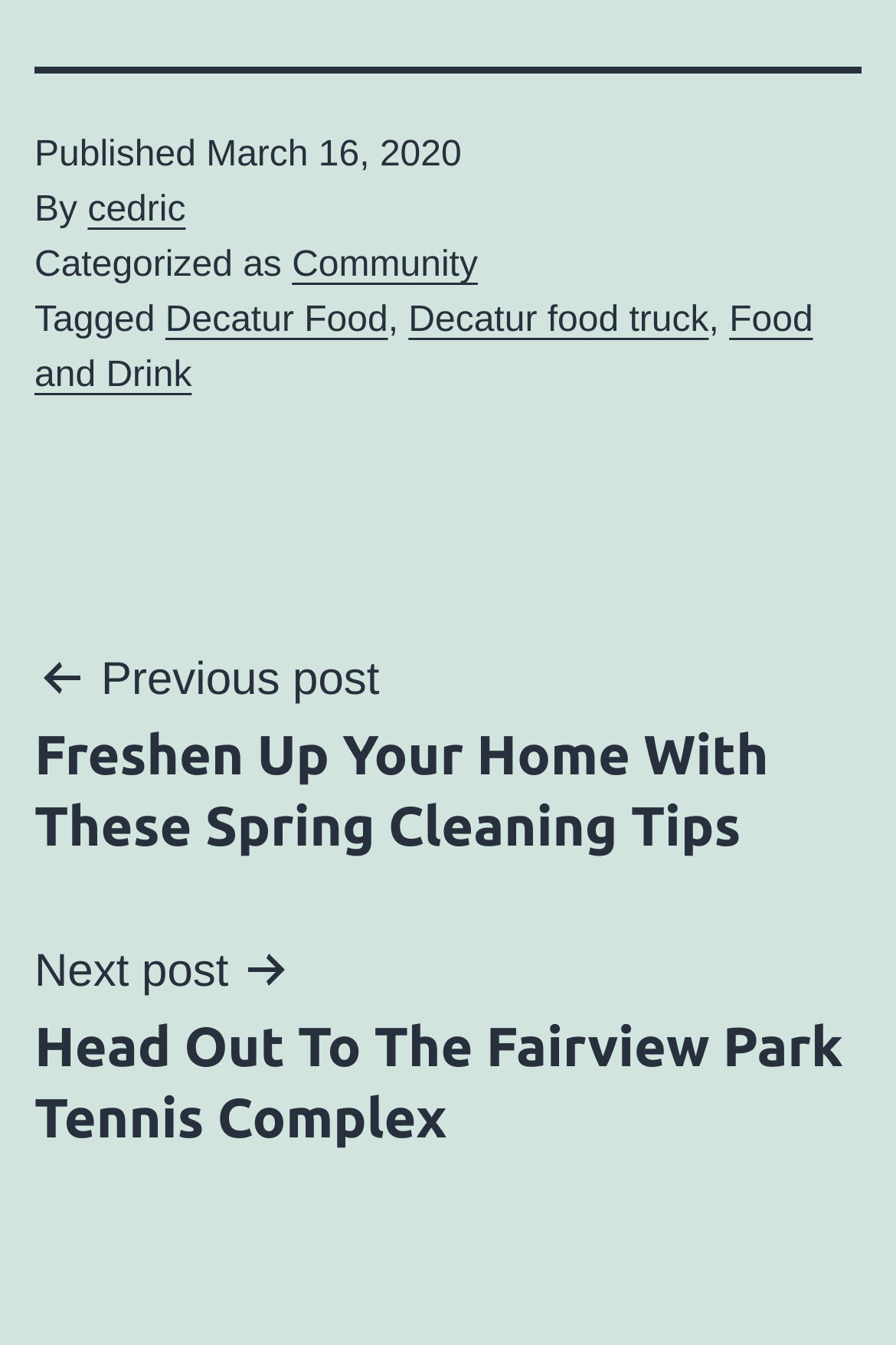Bounding box coordinates are specified in the format (top-left x, top-left y, bottom-right x, bottom-right y). All values are floating point numbers bounded between 0 and 1. Please provide the bounding box coordinate of the region this sentence describes: The Chief Organizer Blog

None